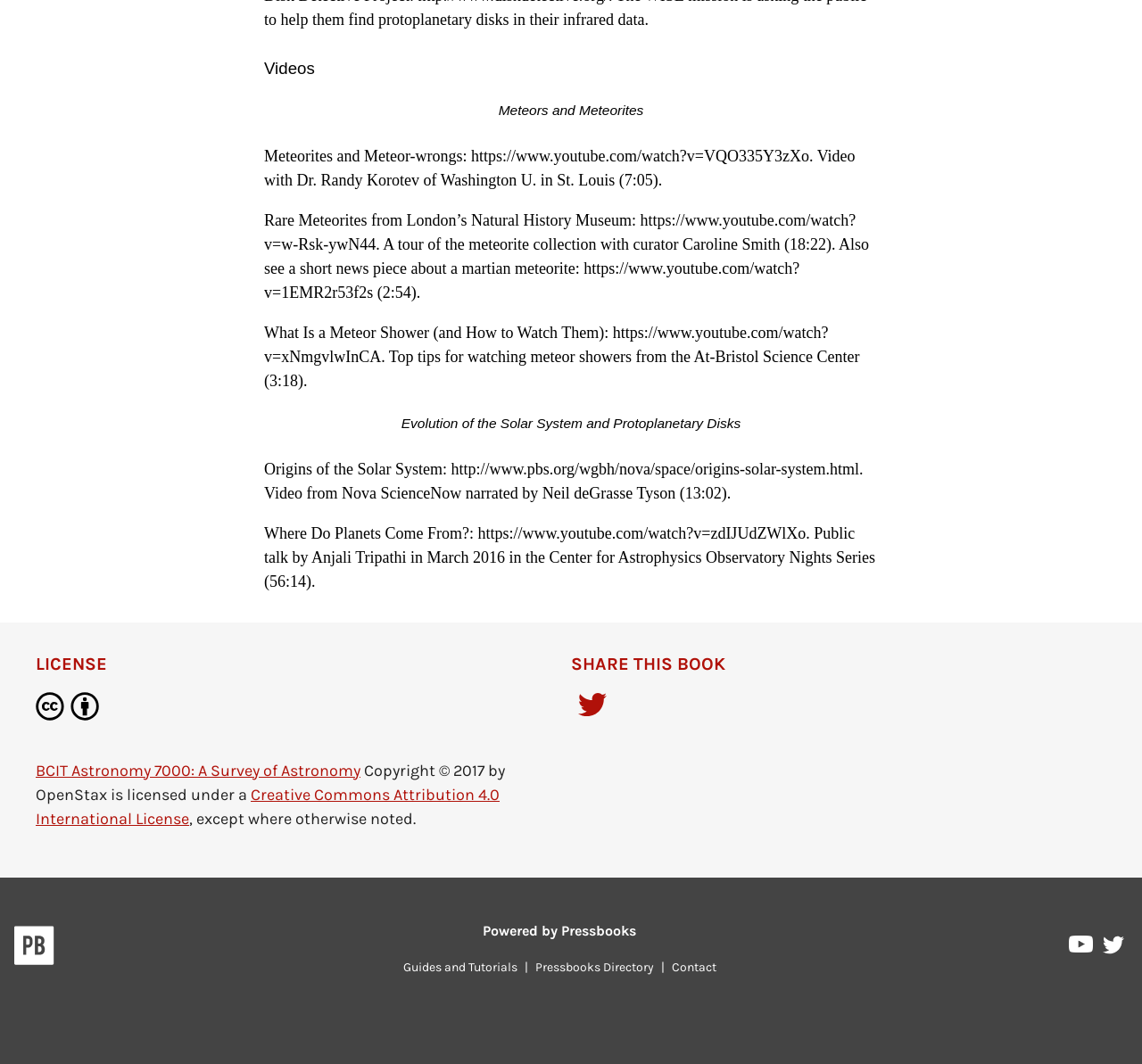What is the topic of the second heading?
Look at the image and answer with only one word or phrase.

Meteors and Meteorites